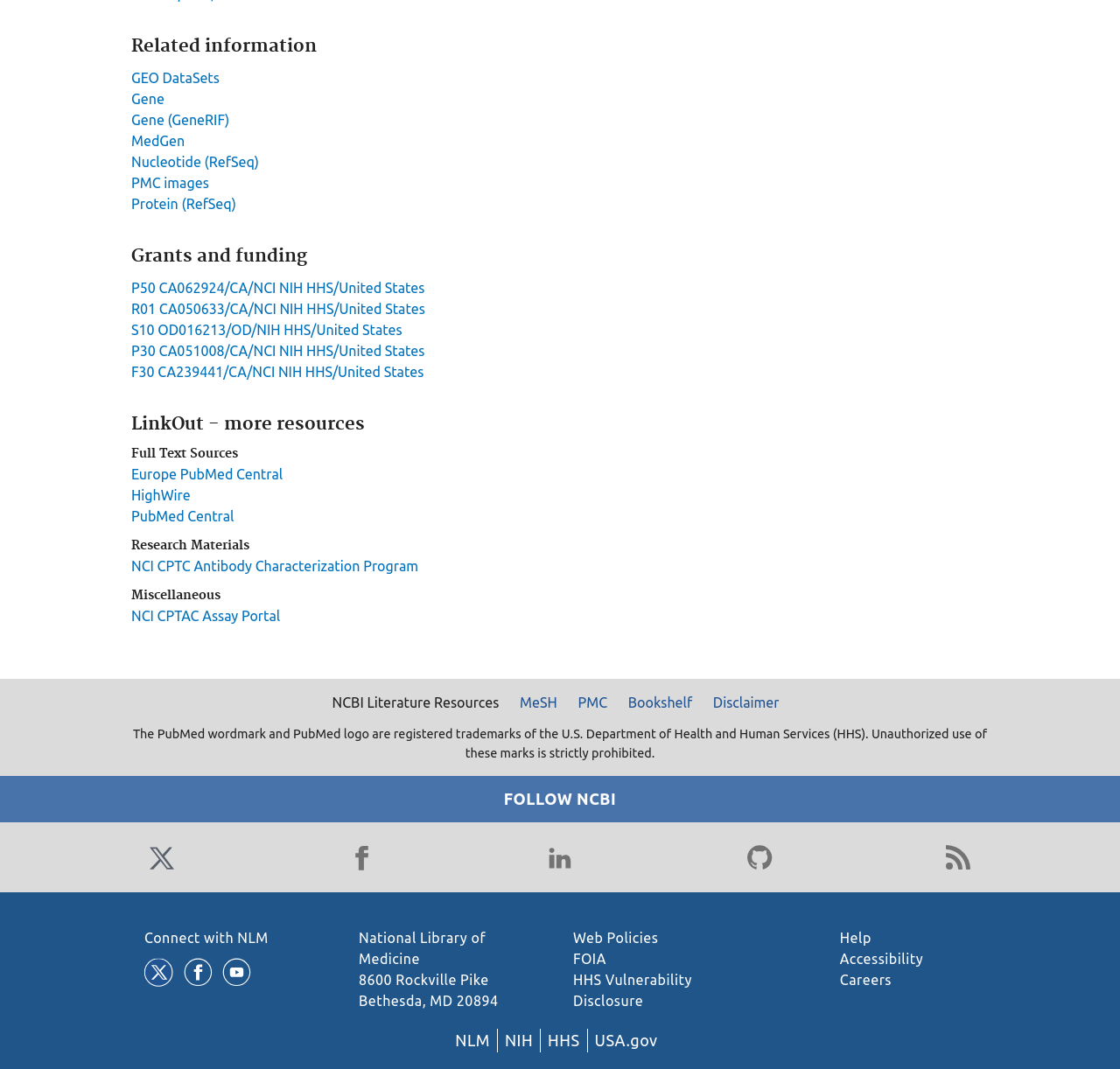Find the bounding box coordinates for the UI element that matches this description: "Web Policies".

[0.512, 0.87, 0.588, 0.885]